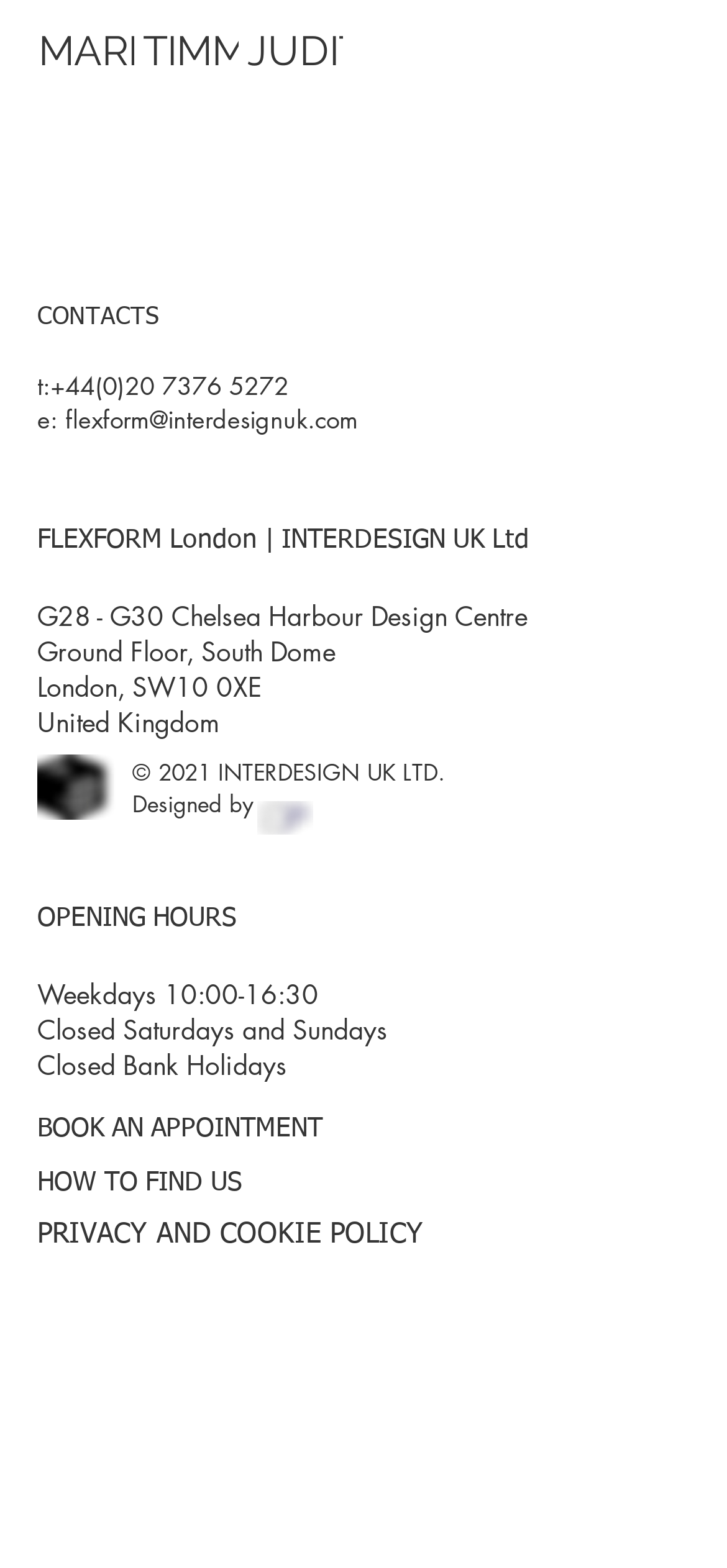Please identify the bounding box coordinates of the element's region that needs to be clicked to fulfill the following instruction: "view how to find us". The bounding box coordinates should consist of four float numbers between 0 and 1, i.e., [left, top, right, bottom].

[0.051, 0.74, 0.462, 0.771]